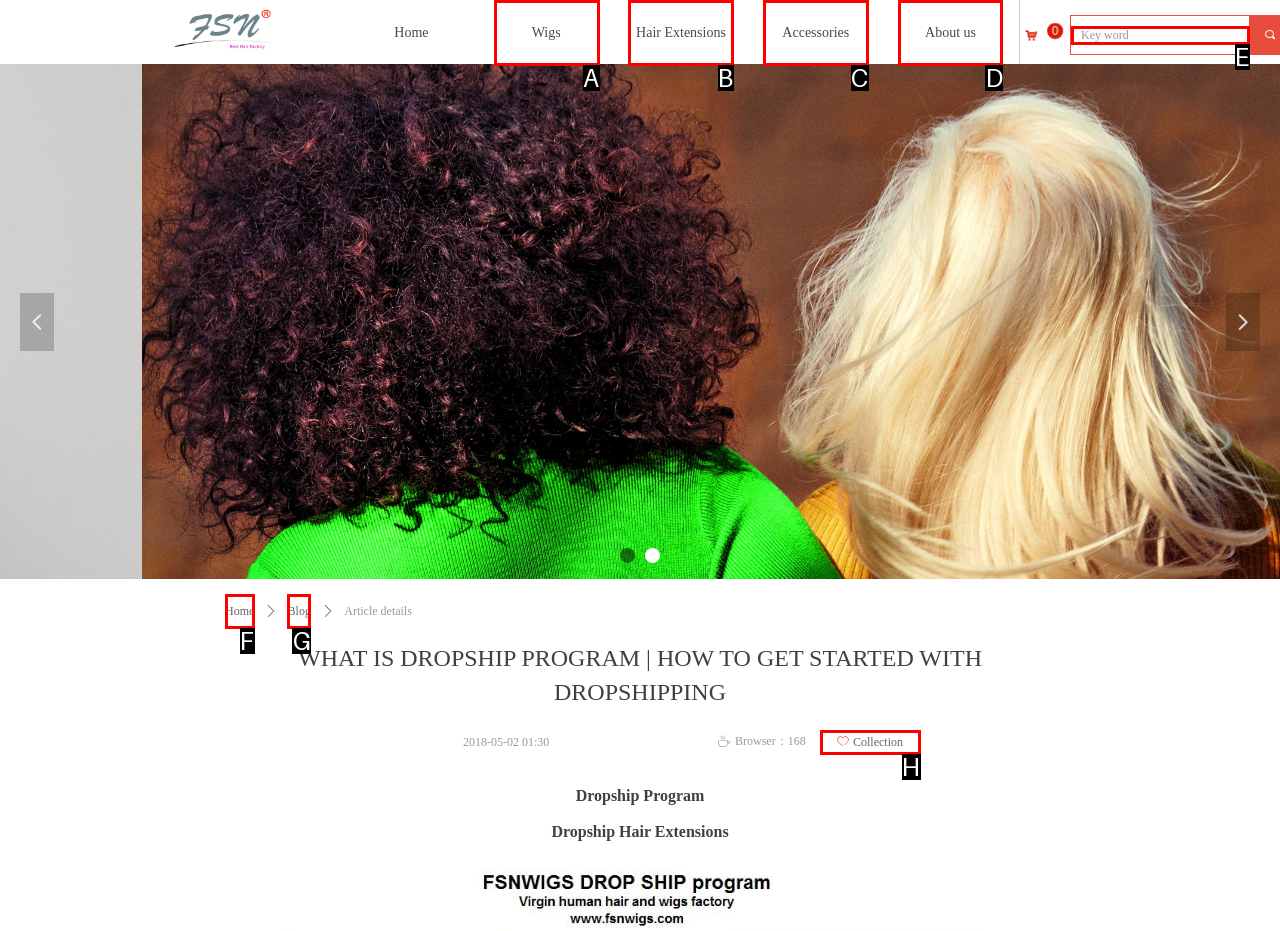Choose the HTML element you need to click to achieve the following task: View Wigs page
Respond with the letter of the selected option from the given choices directly.

A